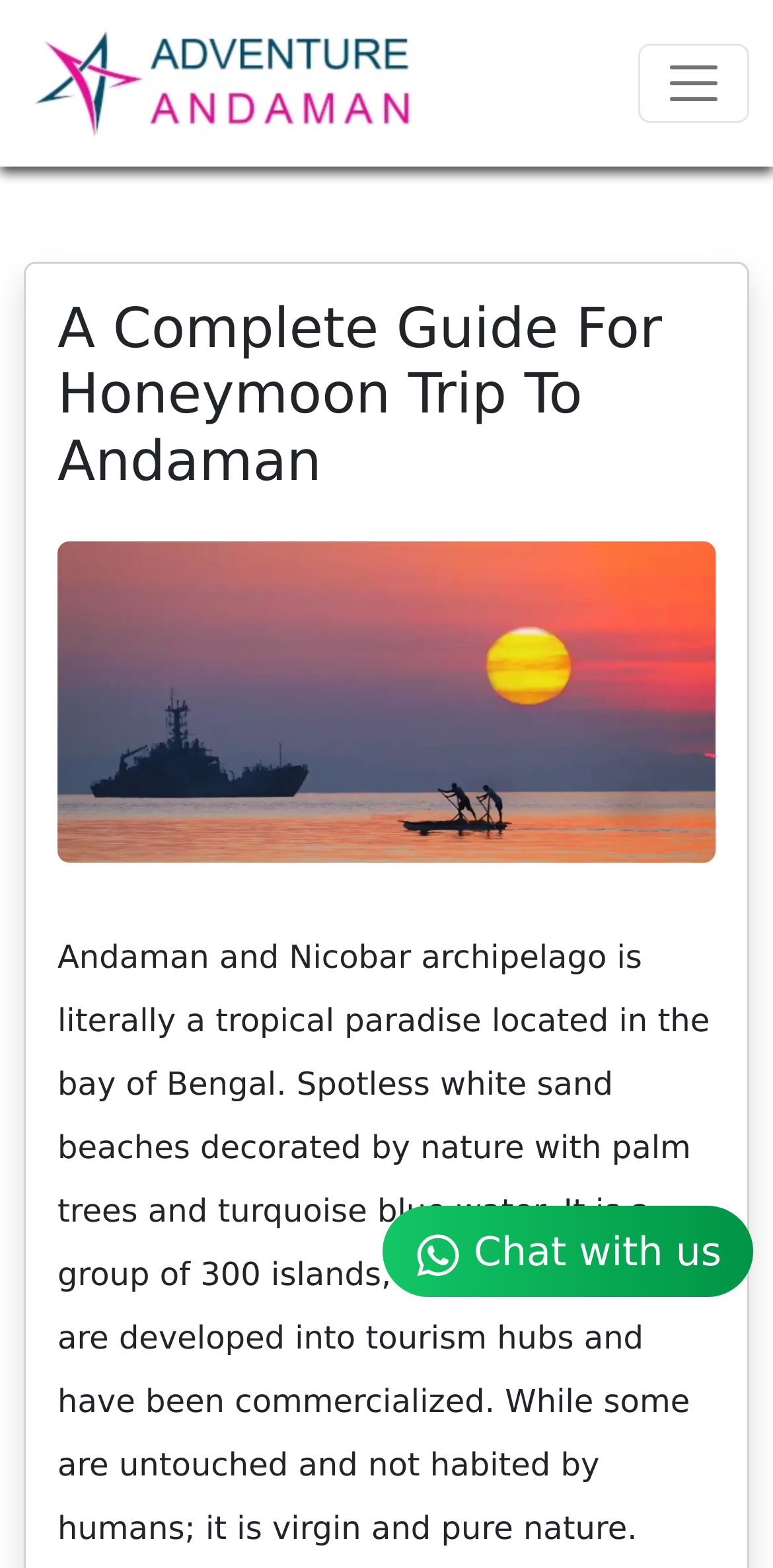Refer to the image and provide an in-depth answer to the question:
What is the type of content on this webpage?

I found a heading that says 'A Complete Guide For Honeymoon Trip To Andaman' and a paragraph that describes Andaman and Nicobar archipelago, which suggests that the type of content on this webpage is a travel guide.